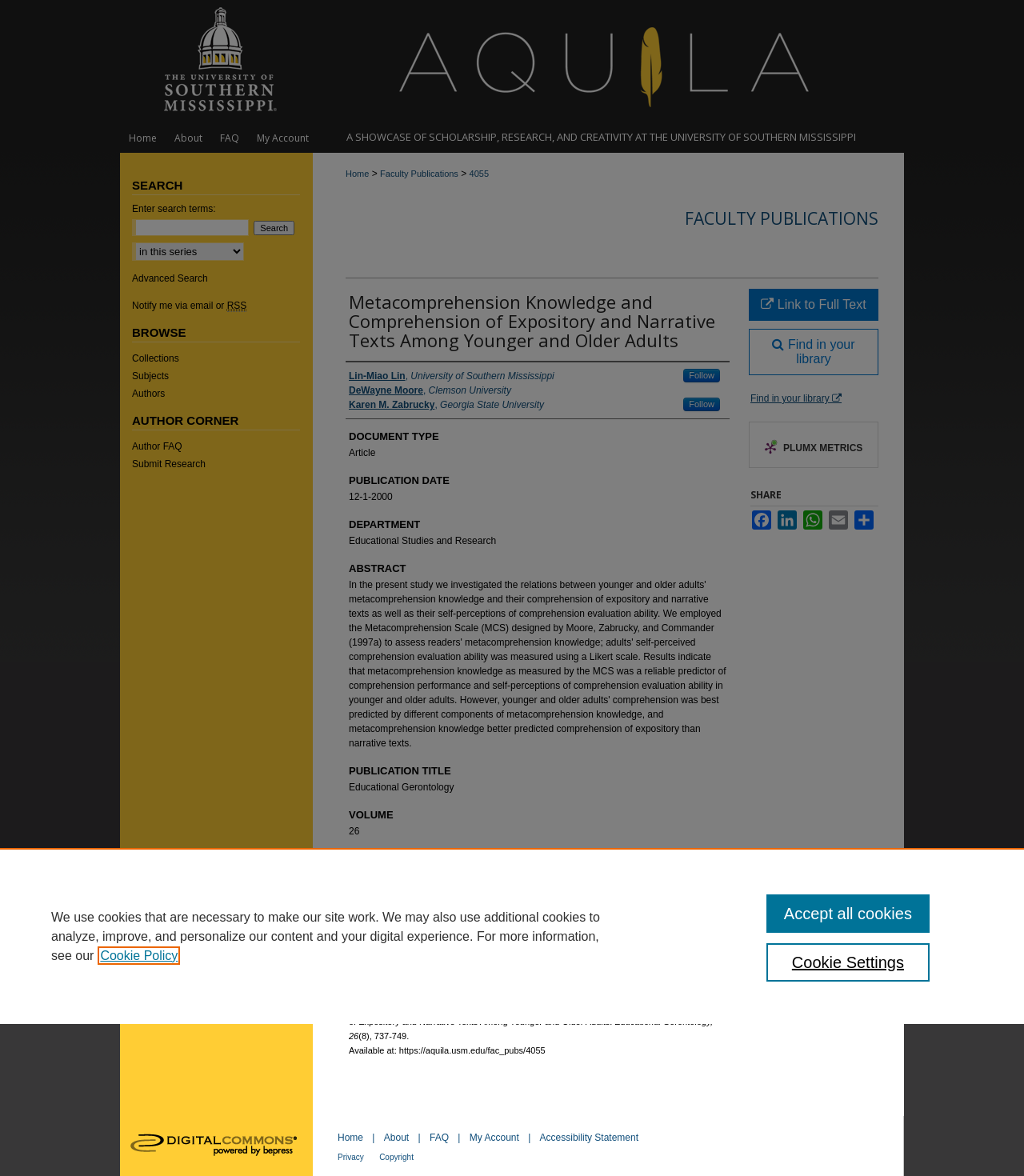What is the publication date of the article?
Provide a fully detailed and comprehensive answer to the question.

I found the publication date of the article by looking at the static text element with the text '12-1-2000' which is located under the 'PUBLICATION DATE' heading.